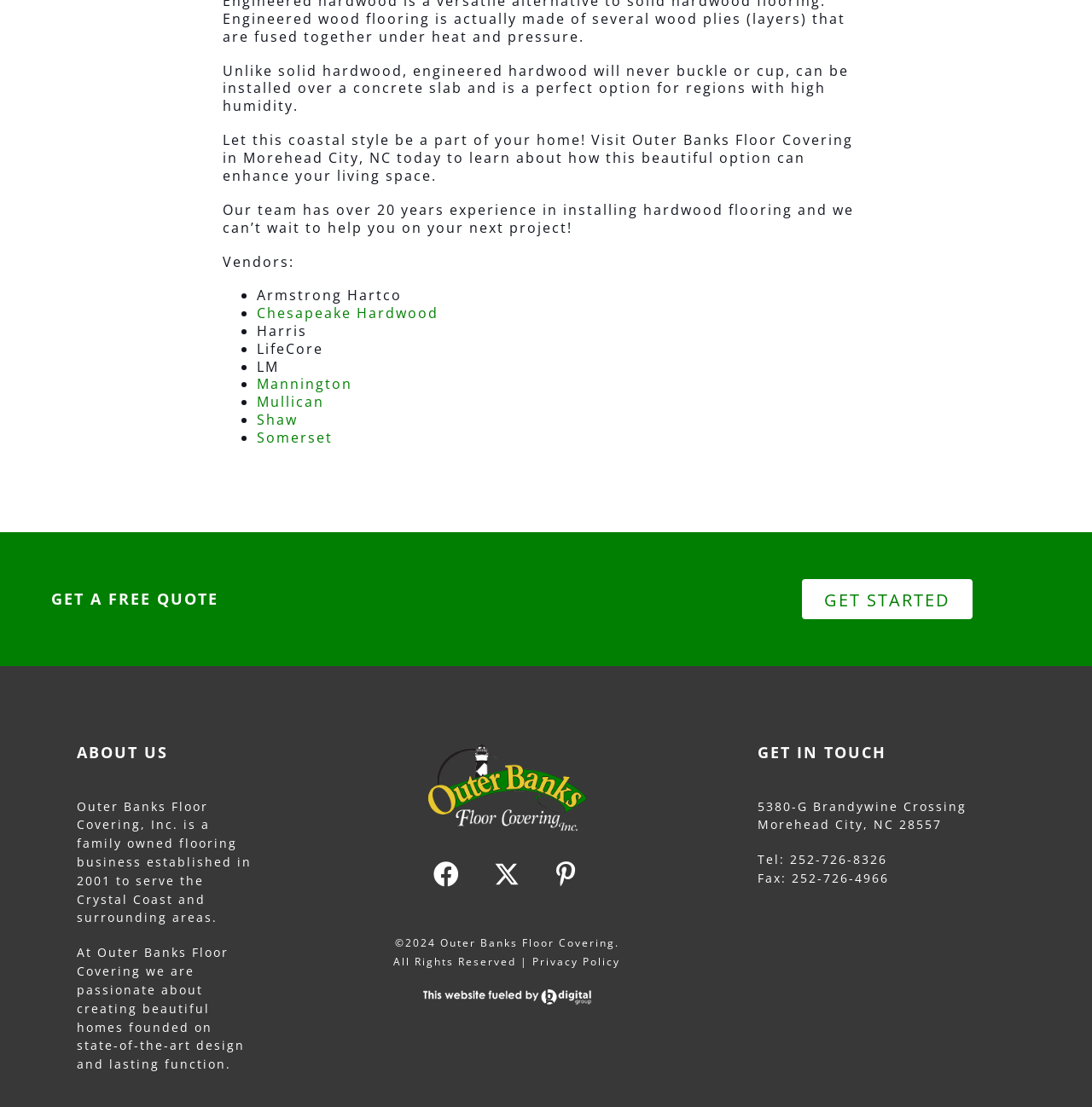Locate the bounding box coordinates of the element's region that should be clicked to carry out the following instruction: "View privacy policy". The coordinates need to be four float numbers between 0 and 1, i.e., [left, top, right, bottom].

[0.488, 0.862, 0.568, 0.875]